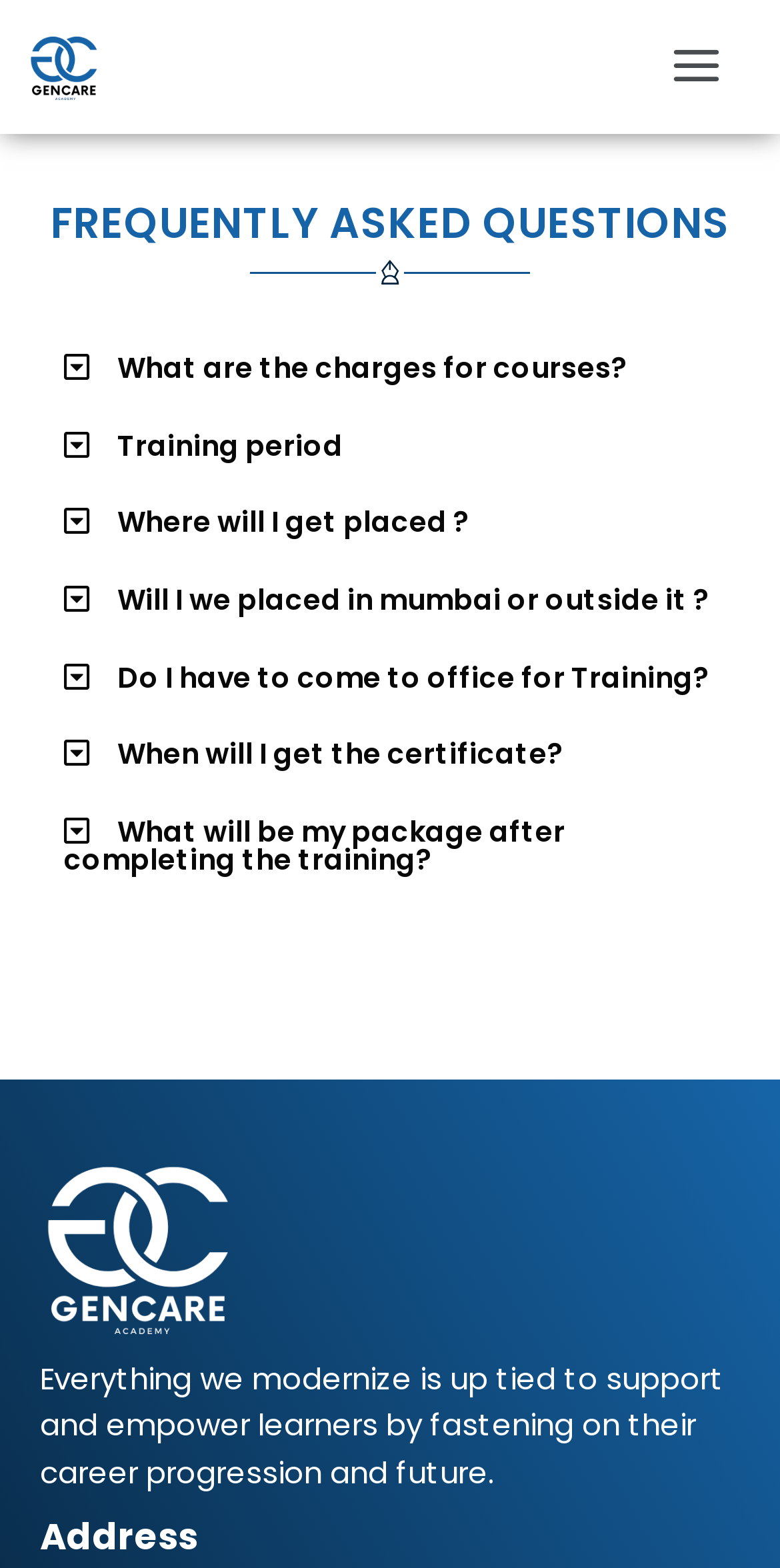Determine the coordinates of the bounding box that should be clicked to complete the instruction: "Open the menu". The coordinates should be represented by four float numbers between 0 and 1: [left, top, right, bottom].

[0.834, 0.013, 0.952, 0.073]